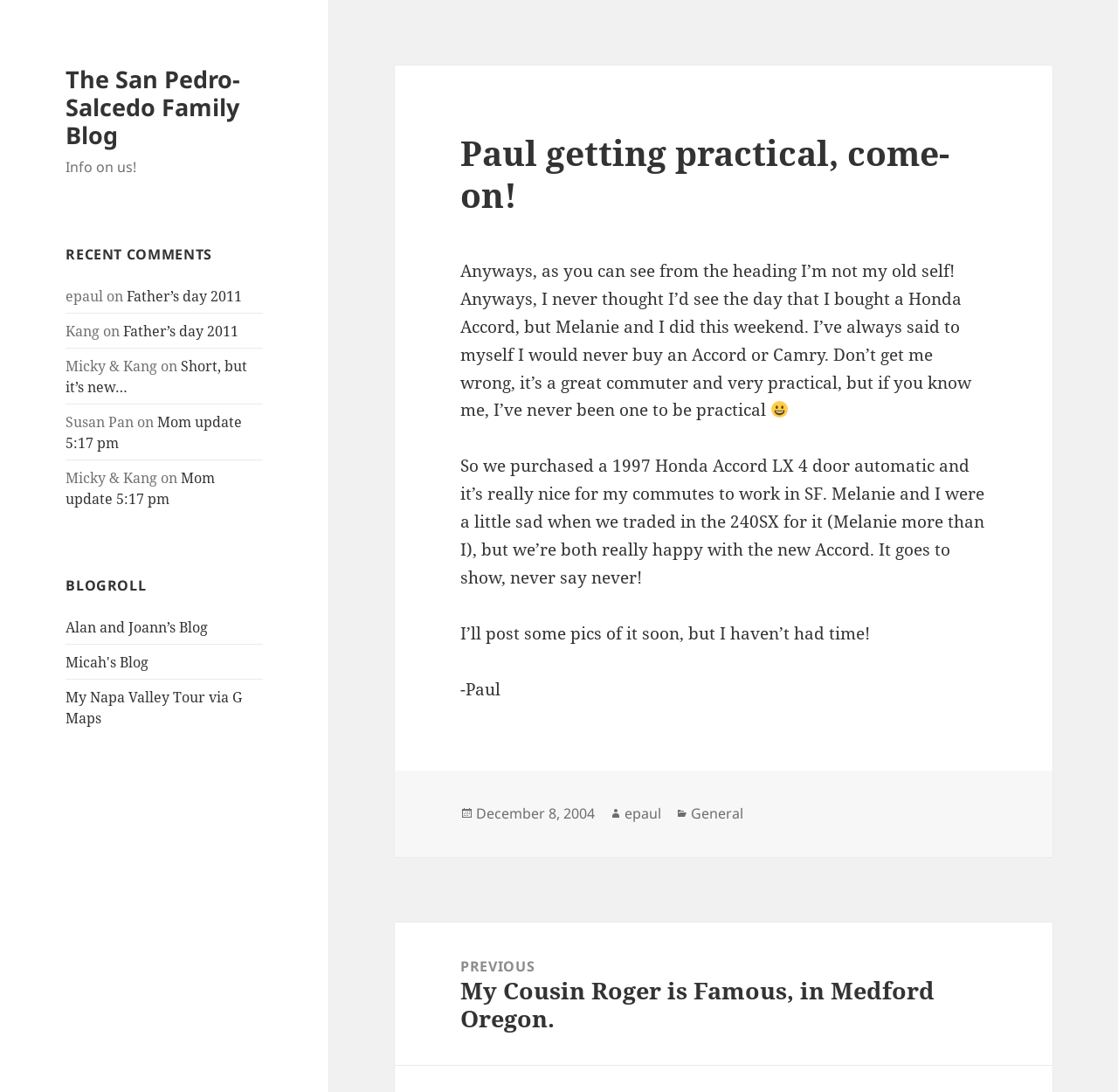Identify the bounding box for the described UI element: "Micah's Blog".

[0.059, 0.597, 0.133, 0.615]